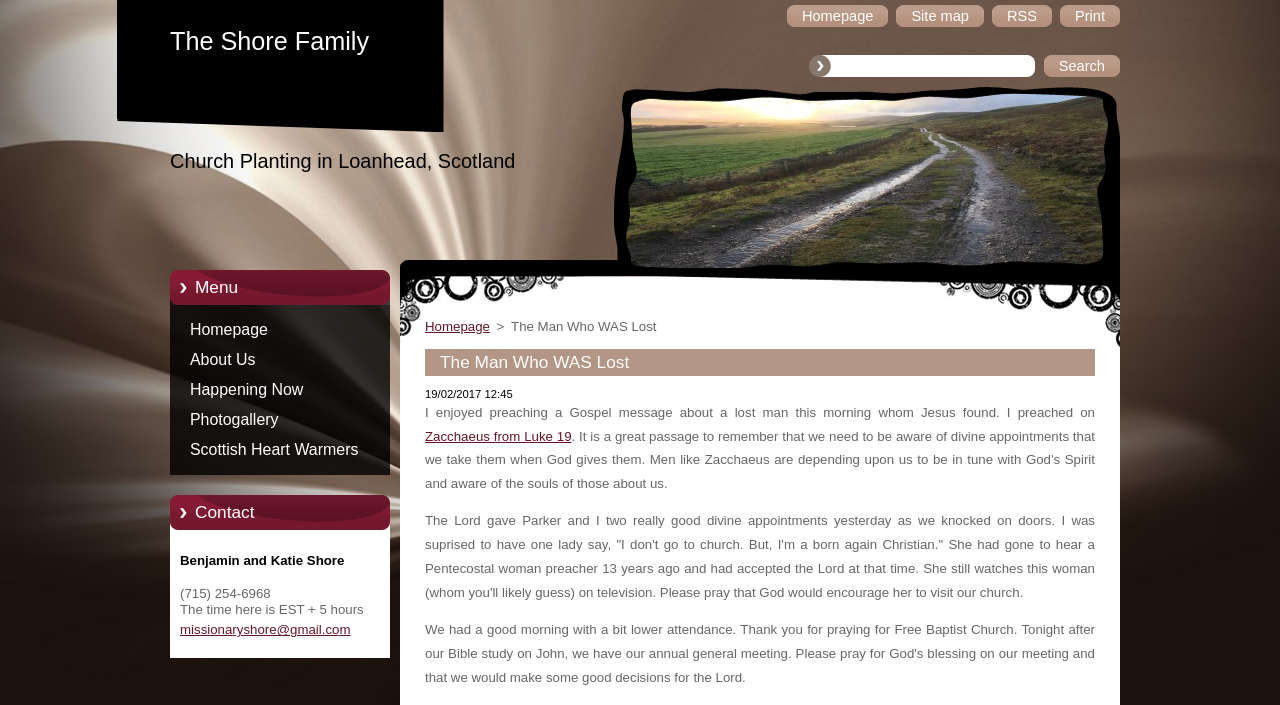Specify the bounding box coordinates of the element's region that should be clicked to achieve the following instruction: "Go to the Customer Login page". The bounding box coordinates consist of four float numbers between 0 and 1, in the format [left, top, right, bottom].

None